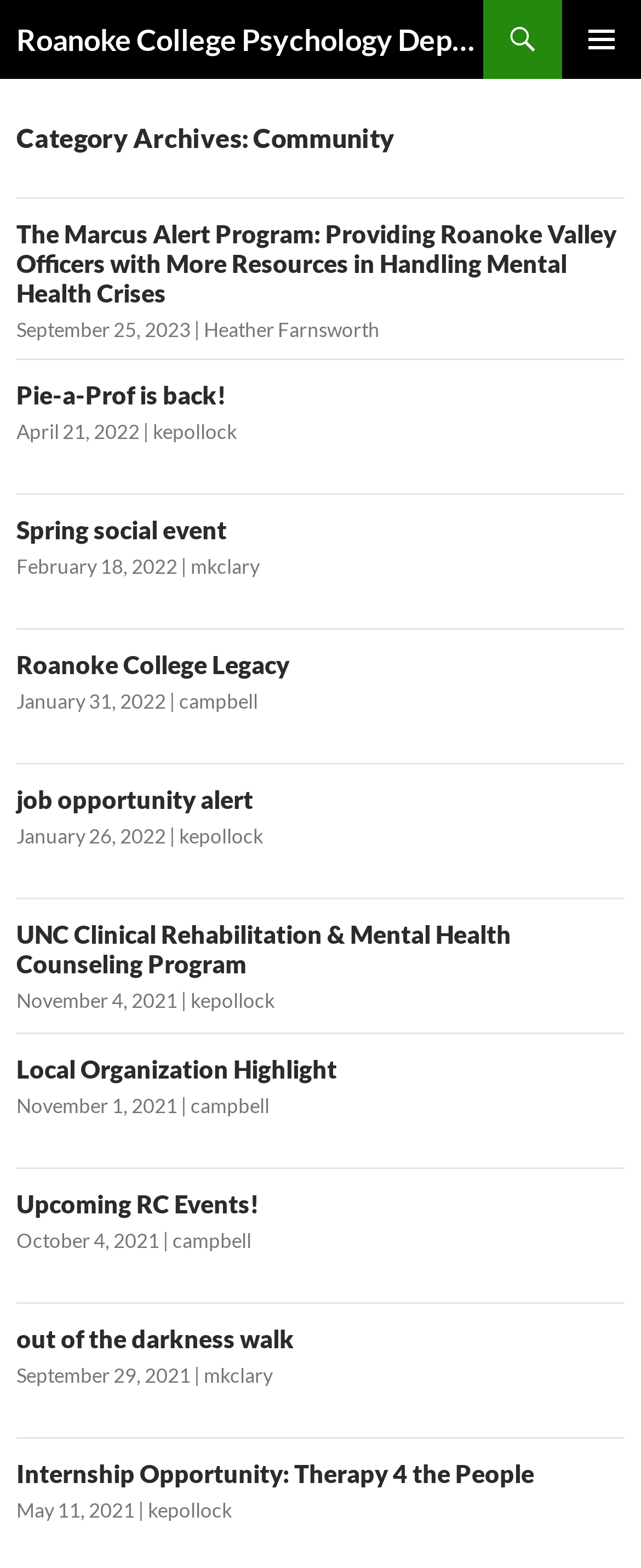Mark the bounding box of the element that matches the following description: "Heather Farnsworth".

[0.318, 0.202, 0.592, 0.218]